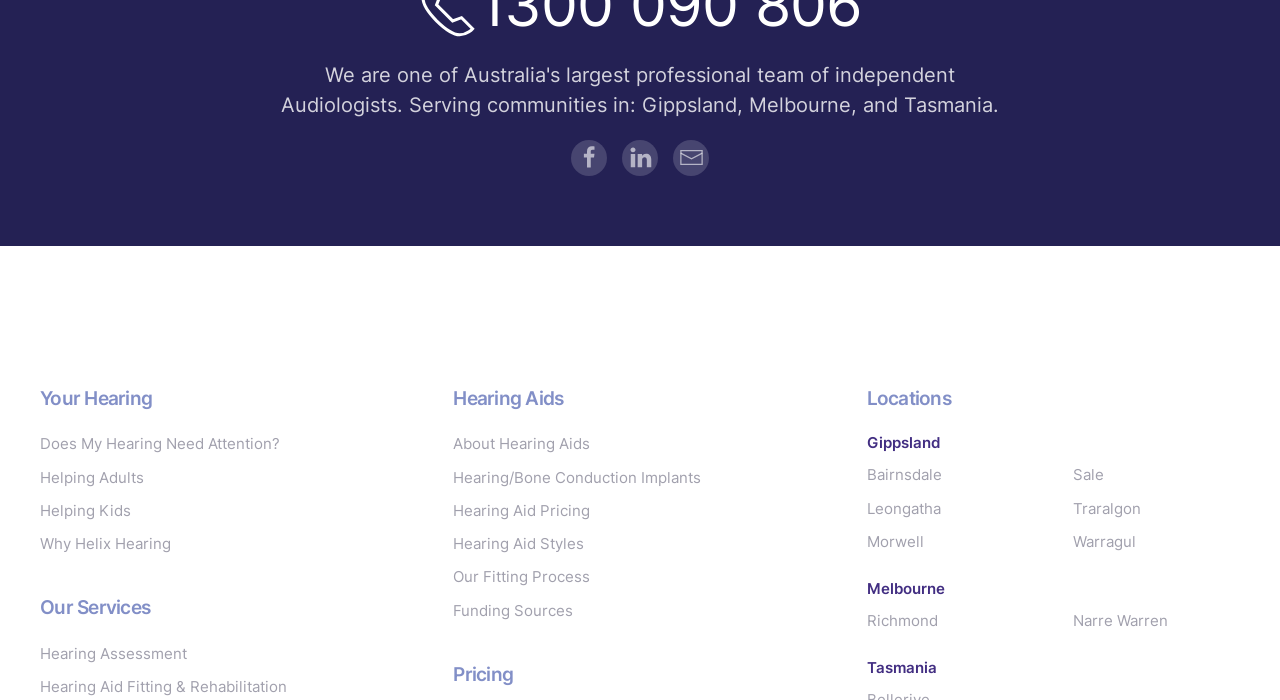What services are offered by Helix Hearing?
Kindly give a detailed and elaborate answer to the question.

By examining the links under the 'Our Services' heading, I can see that Helix Hearing offers services such as 'Hearing Assessment' and 'Hearing Aid Fitting & Rehabilitation'. These services are likely related to the diagnosis and treatment of hearing-related issues.